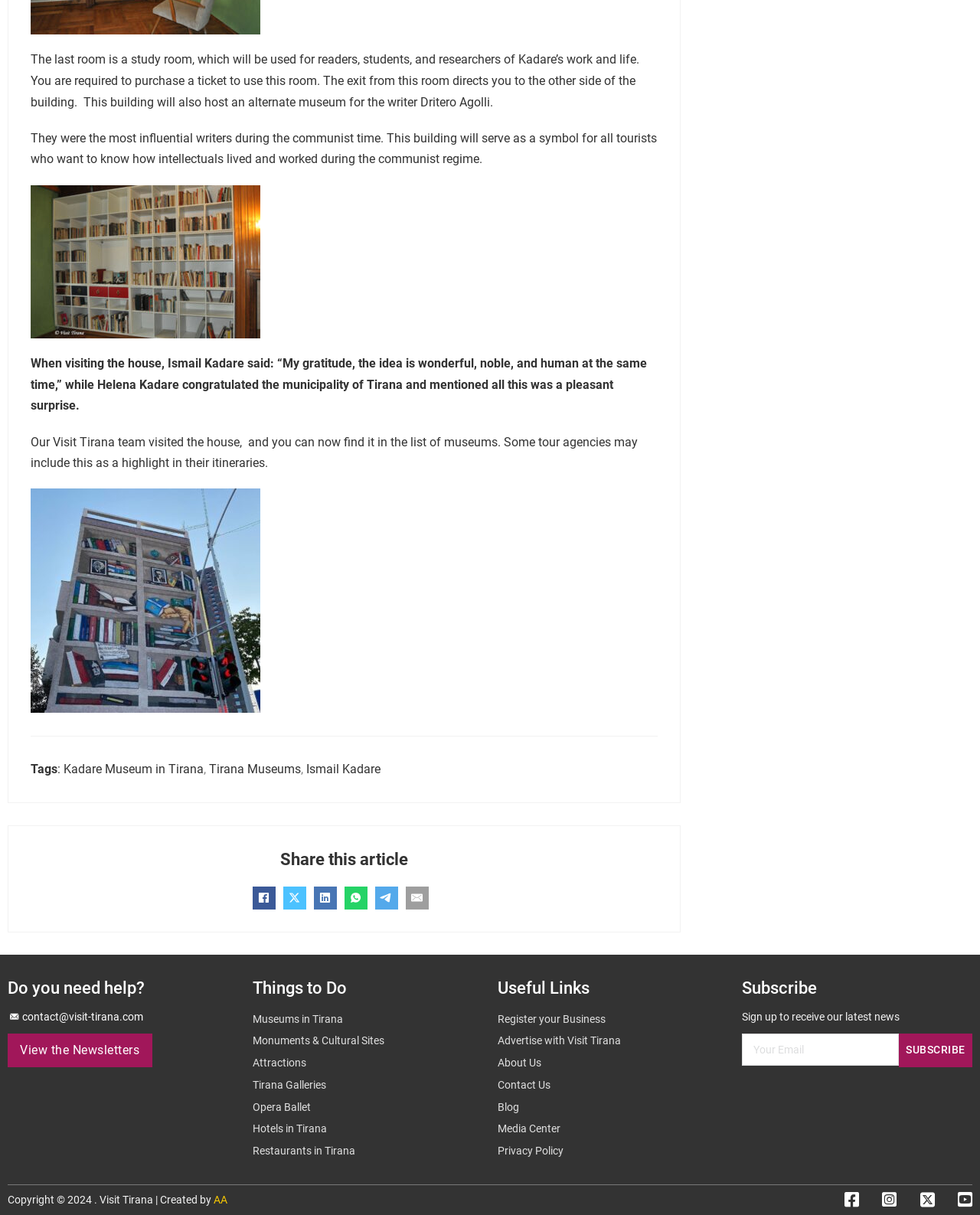Pinpoint the bounding box coordinates of the area that must be clicked to complete this instruction: "Subscribe to receive the latest news".

[0.917, 0.851, 0.992, 0.878]